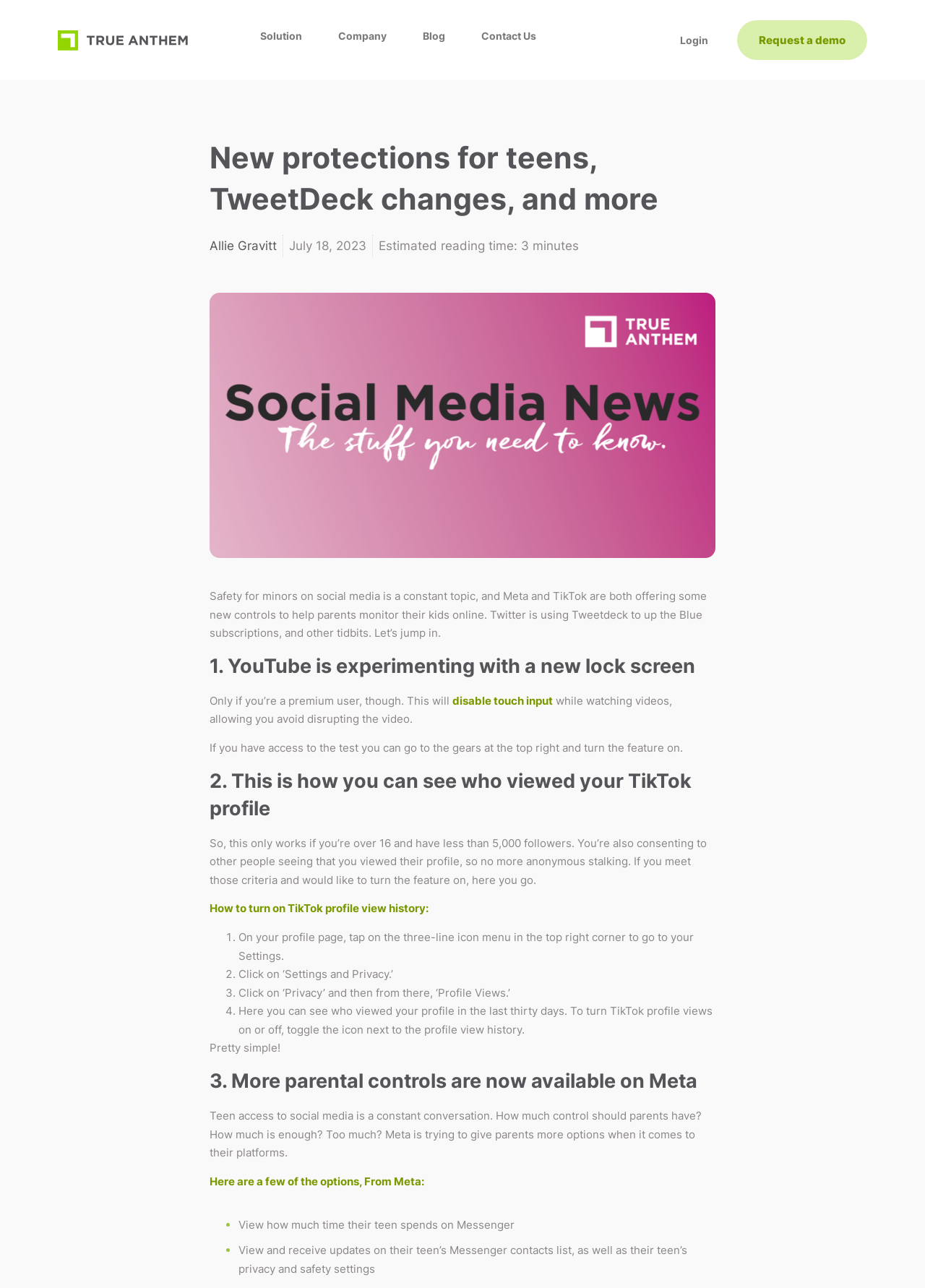What is the feature being tested by YouTube?
With the help of the image, please provide a detailed response to the question.

The feature being tested by YouTube can be determined by reading the heading '1. YouTube is experimenting with a new lock screen' and the static text 'Only if you’re a premium user, though. This will disable touch input while watching videos, allowing you to avoid disrupting the video.' which indicates that YouTube is testing a lock screen feature for premium users.